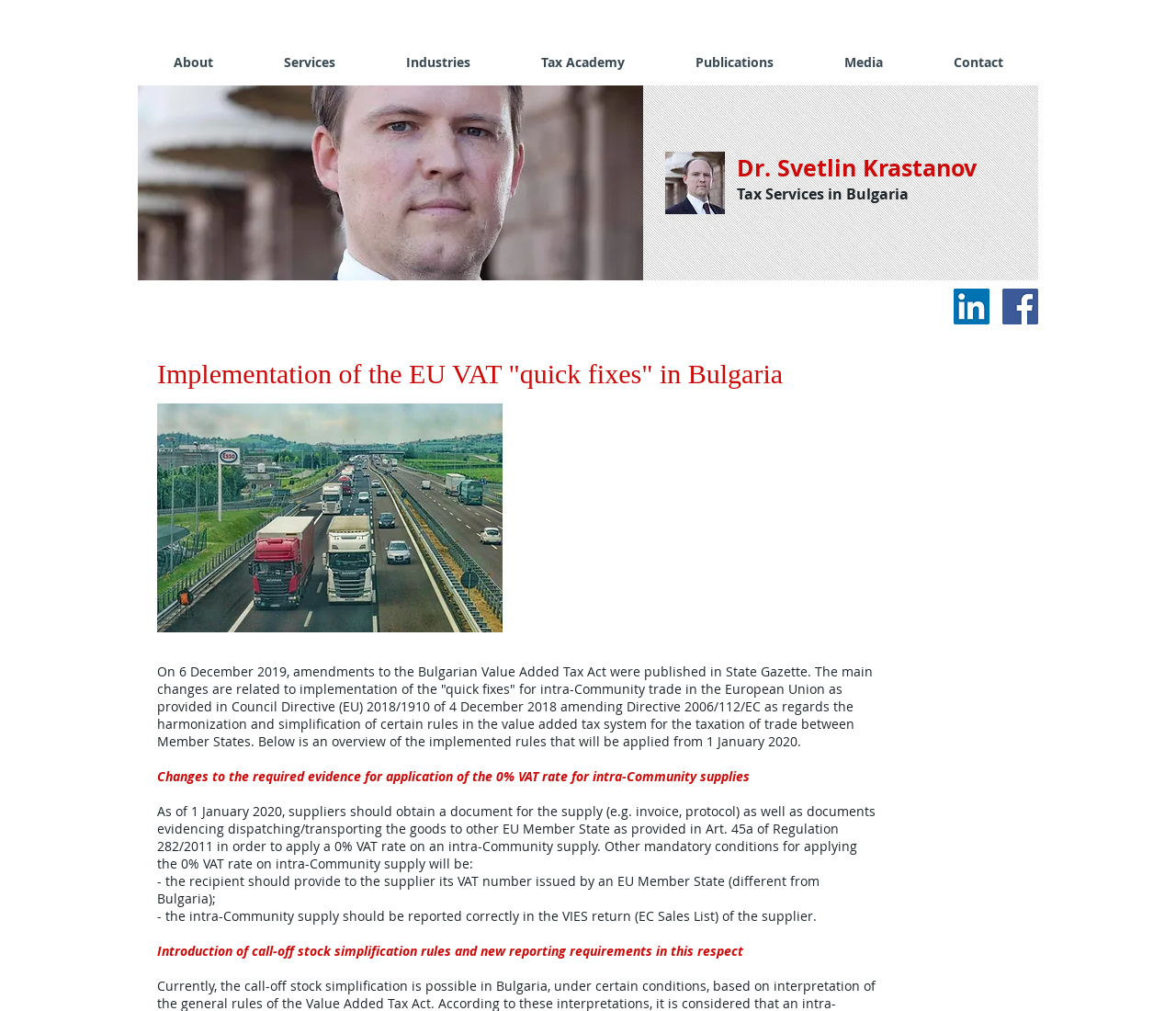Calculate the bounding box coordinates of the UI element given the description: "aria-label="LinkedIn Social Icon"".

[0.811, 0.285, 0.841, 0.321]